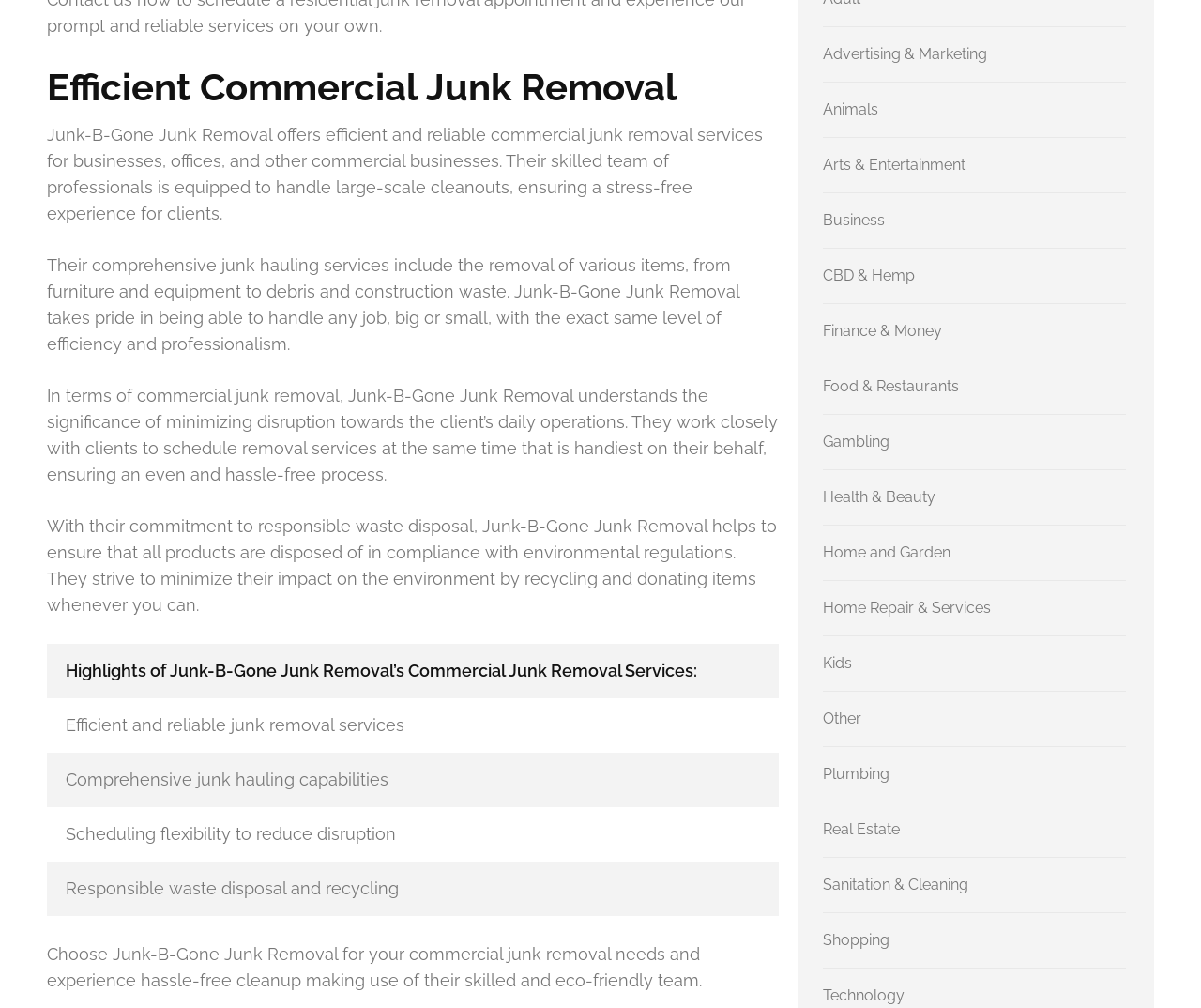Using the provided element description: "Real Estate", determine the bounding box coordinates of the corresponding UI element in the screenshot.

[0.685, 0.814, 0.749, 0.832]